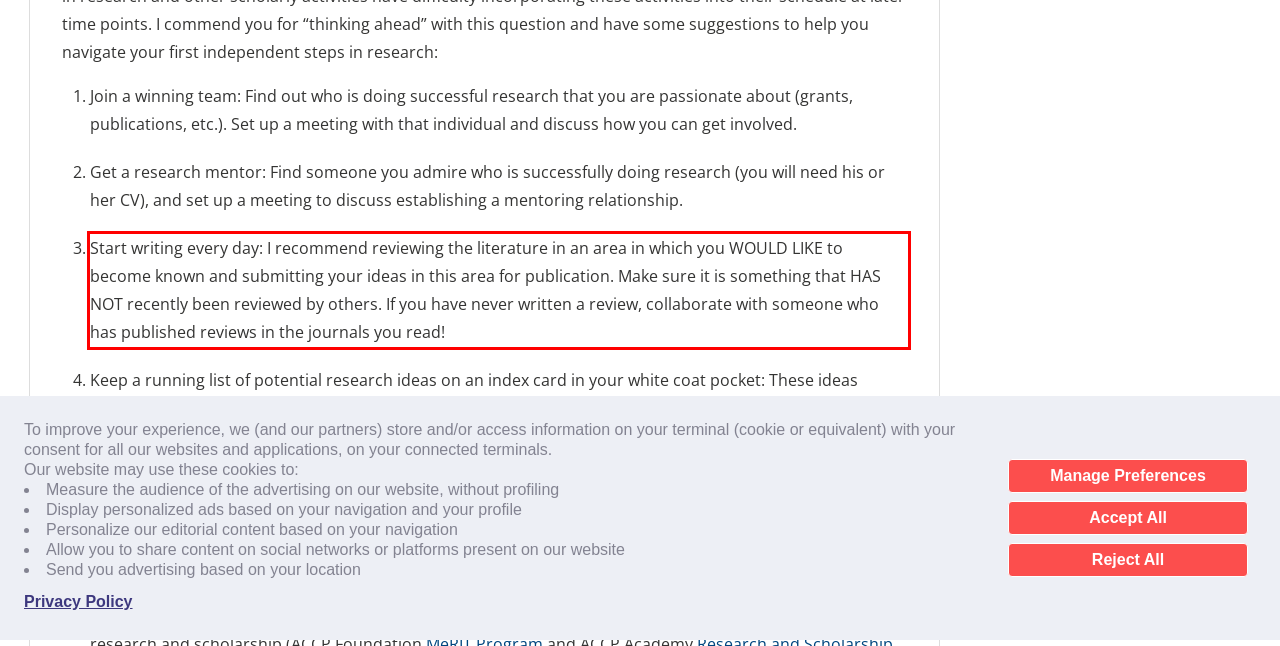Analyze the screenshot of the webpage that features a red bounding box and recognize the text content enclosed within this red bounding box.

Start writing every day: I recommend reviewing the literature in an area in which you WOULD LIKE to become known and submitting your ideas in this area for publication. Make sure it is something that HAS NOT recently been reviewed by others. If you have never written a review, collaborate with someone who has published reviews in the journals you read!